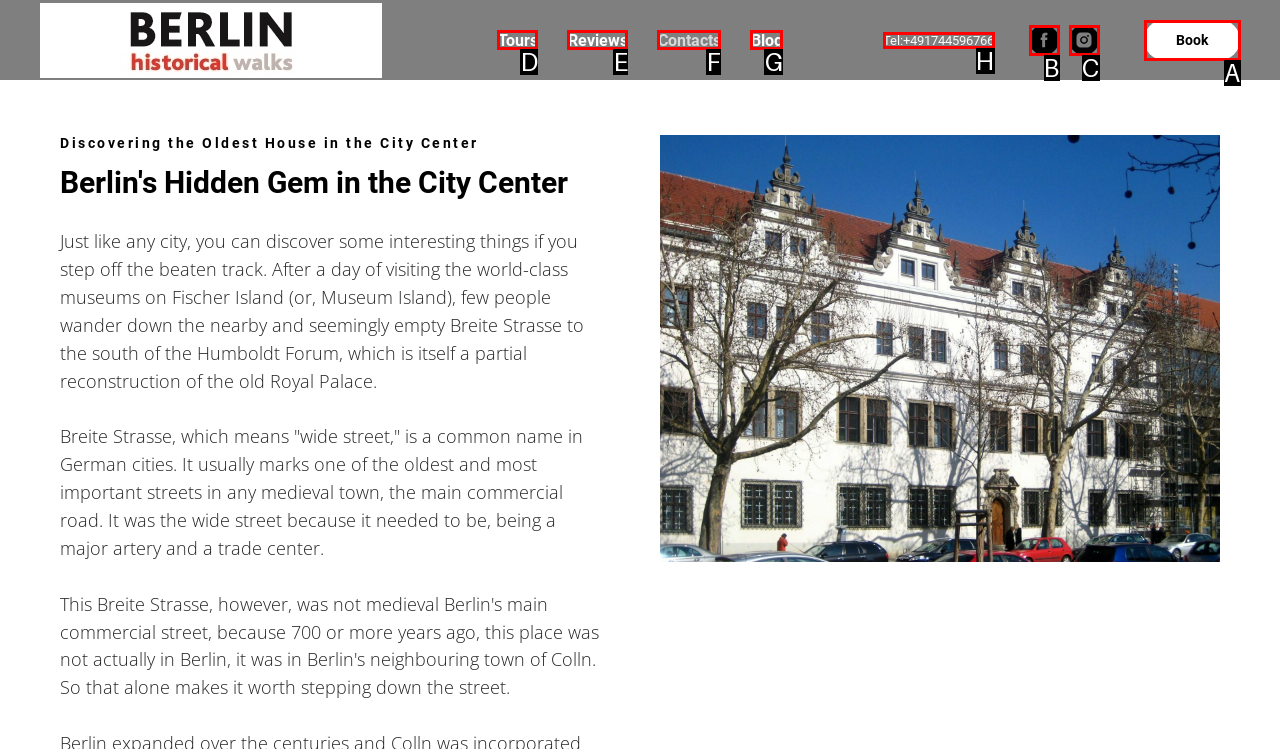Tell me which one HTML element best matches the description: Contacts
Answer with the option's letter from the given choices directly.

F